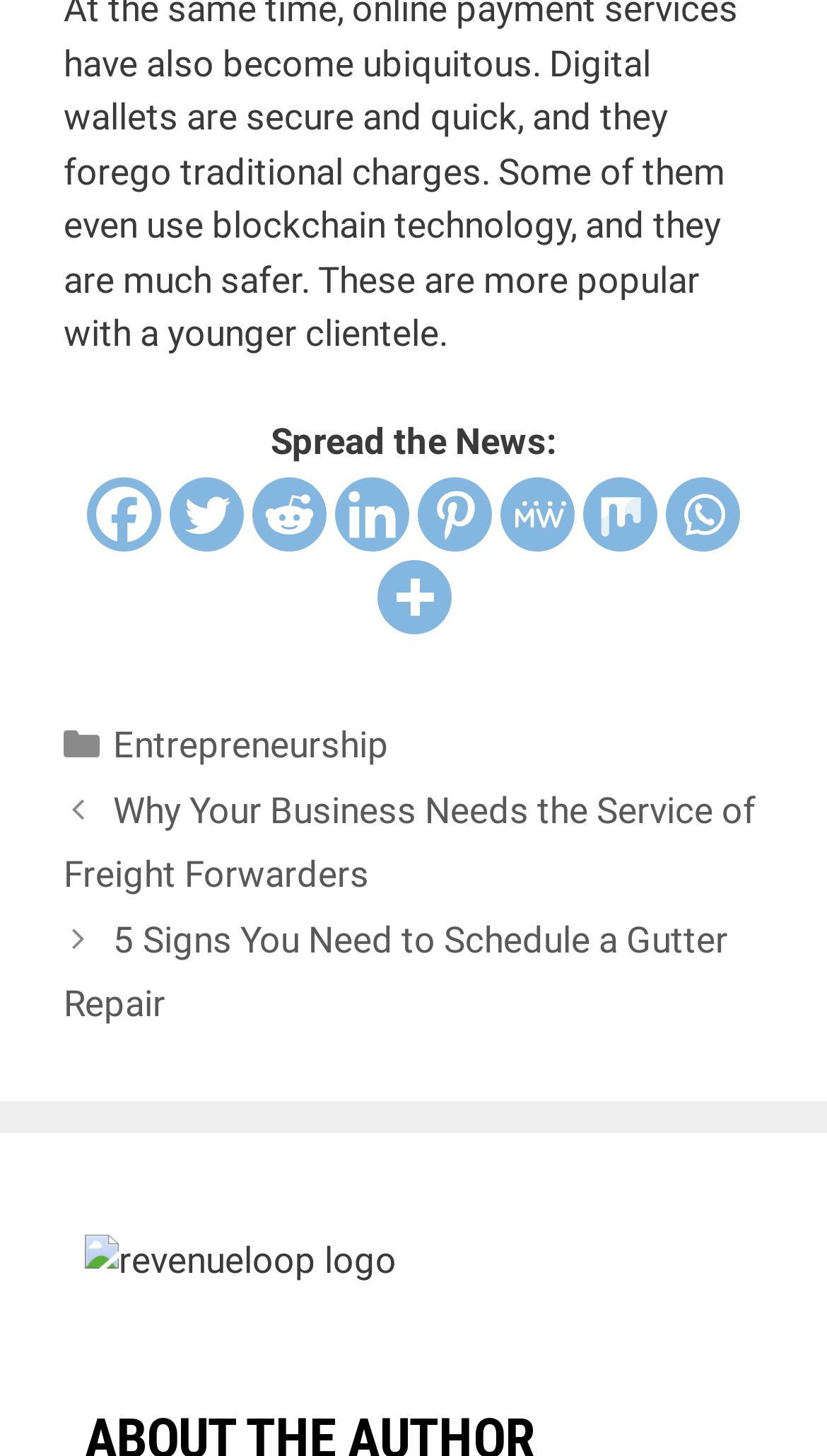How many posts are listed?
Please elaborate on the answer to the question with detailed information.

I counted the number of links under the navigation section 'Posts', which are two: 'Why Your Business Needs the Service of Freight Forwarders' and '5 Signs You Need to Schedule a Gutter Repair'.